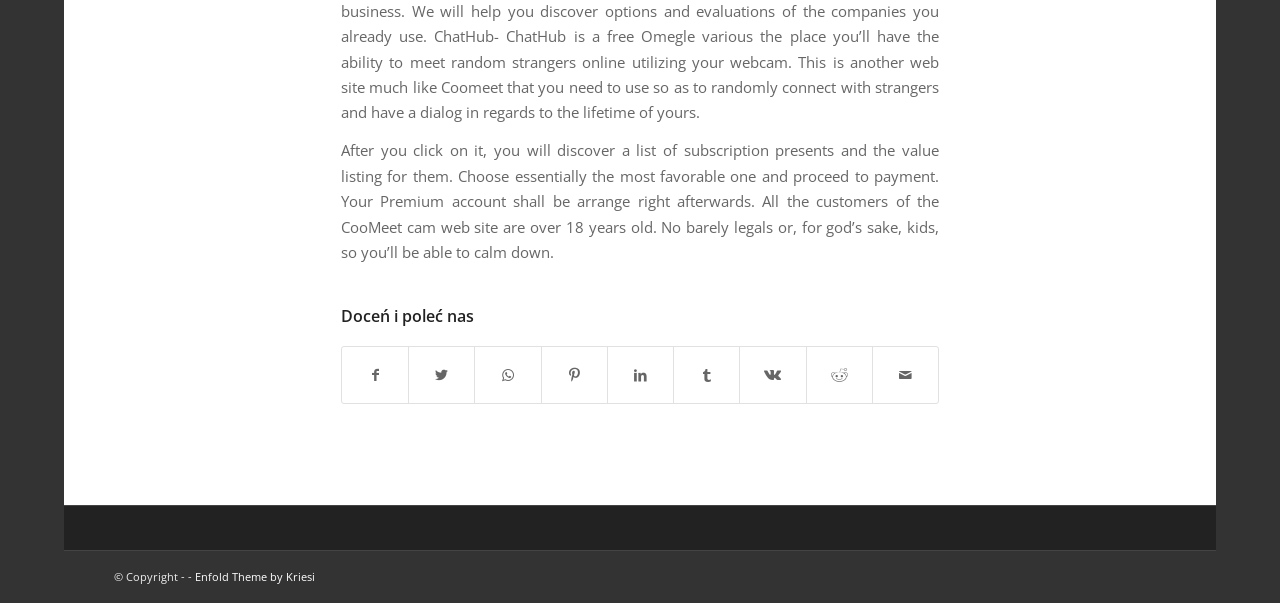Locate the bounding box coordinates of the clickable part needed for the task: "Share on Facebook".

[0.267, 0.575, 0.319, 0.669]